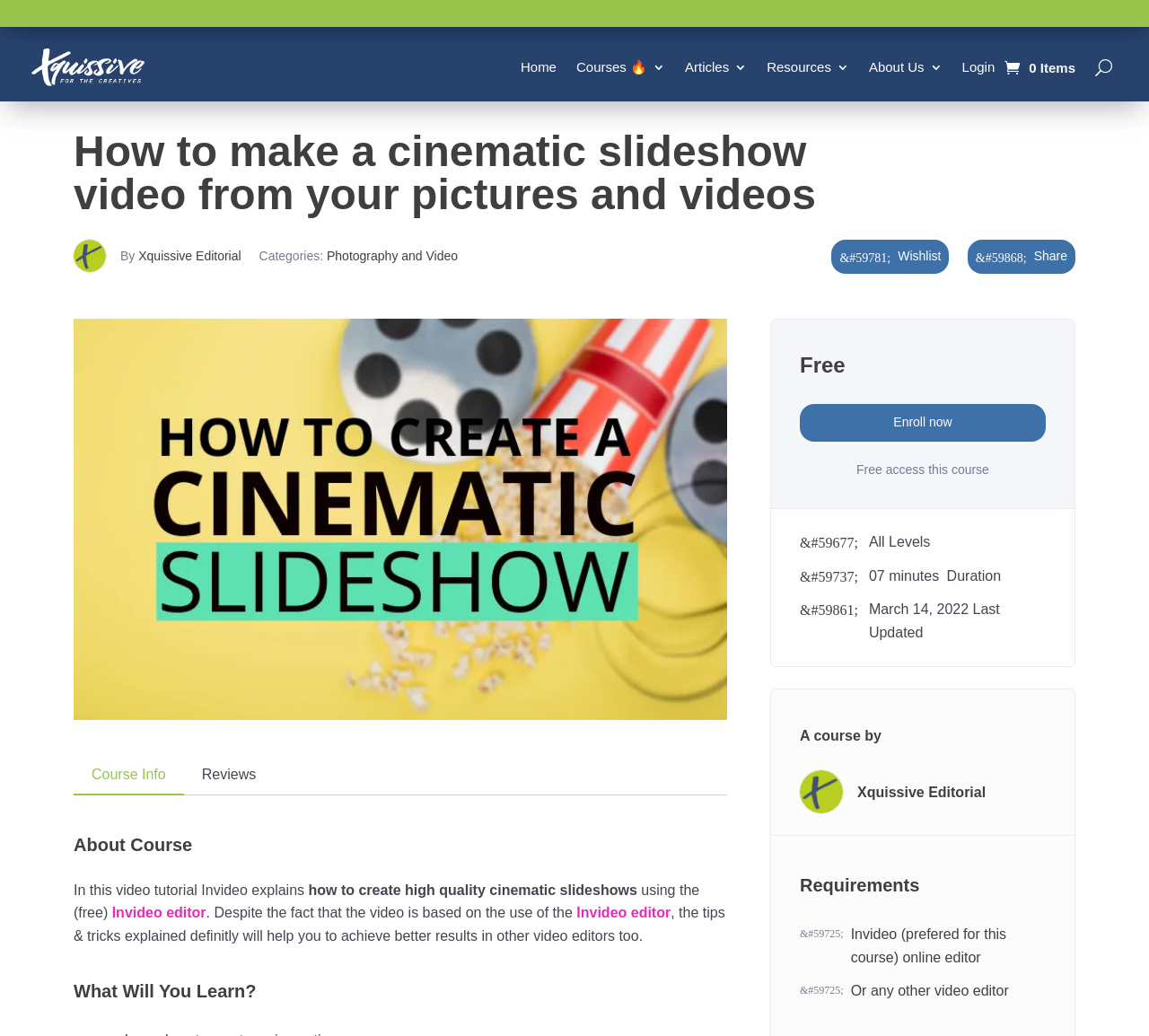Identify the bounding box coordinates for the UI element that matches this description: "Photography and Video".

[0.284, 0.24, 0.399, 0.254]